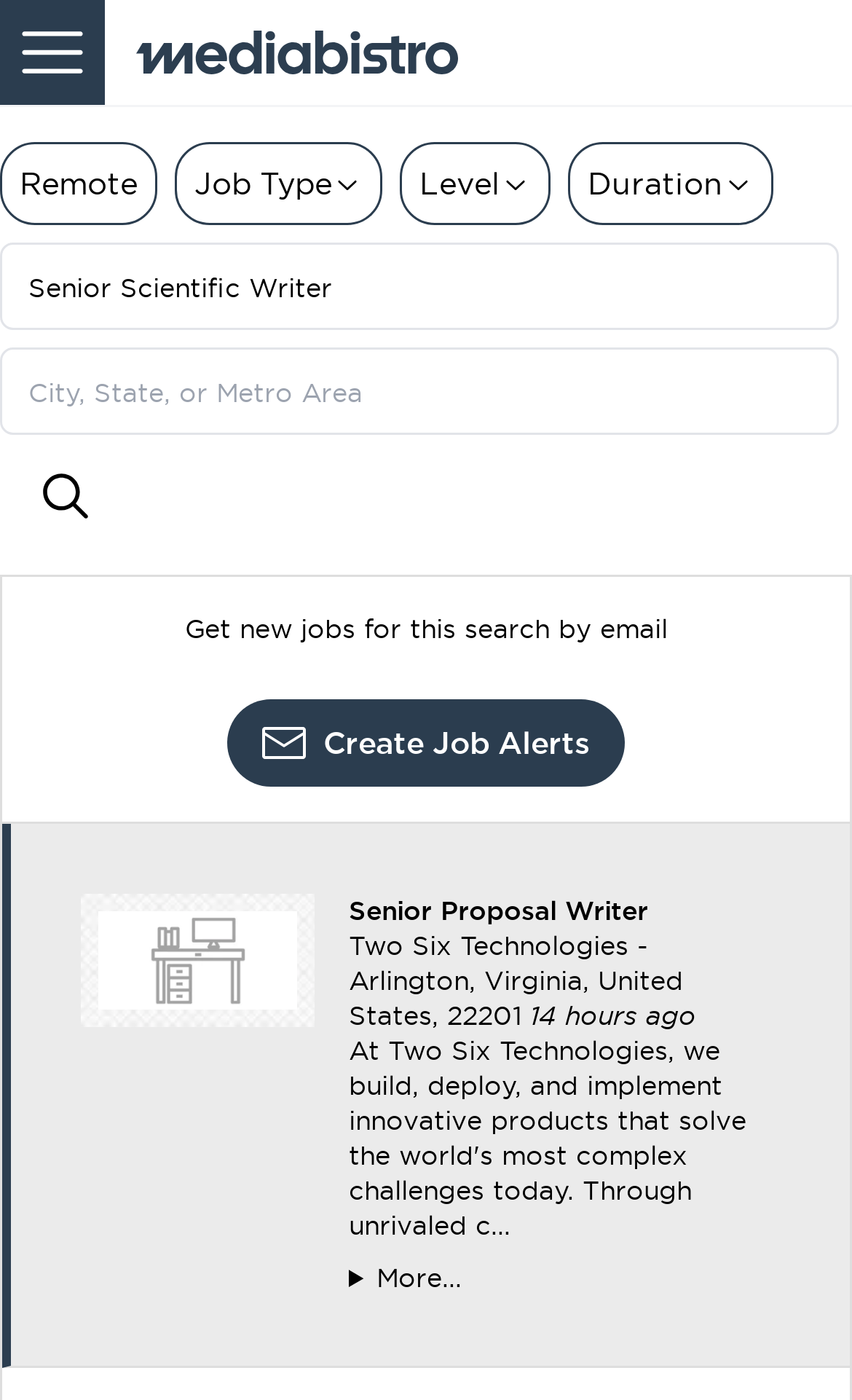Present a detailed account of what is displayed on the webpage.

The webpage is a job search platform, specifically Mediabistro, which allows users to find jobs or freelance gigs at leading media brands. 

At the top left corner, there is a button to open the main menu. Next to it, on the top center, is the Mediabistro logo, which is an image. 

Below the logo, there is a form to filter job searches. This form contains several elements, including a checkbox for remote jobs, three buttons to select job type, level, and duration, each with a dropdown menu and an accompanying image. There are also two text boxes to input job title, keywords, or company, and city, state, or metro area. A search button is located at the bottom right of the form, accompanied by an image.

Below the search form, there is a static text that suggests users to get new jobs for their search by email. Next to it, there is a link to create job alerts.

The main content of the webpage is a list of job postings. Each job posting is a list item that contains an image of the company, a link to the job title, and static text describing the job details, including the location and the time the job was posted. There is also a details section that can be expanded to show more information about the job.